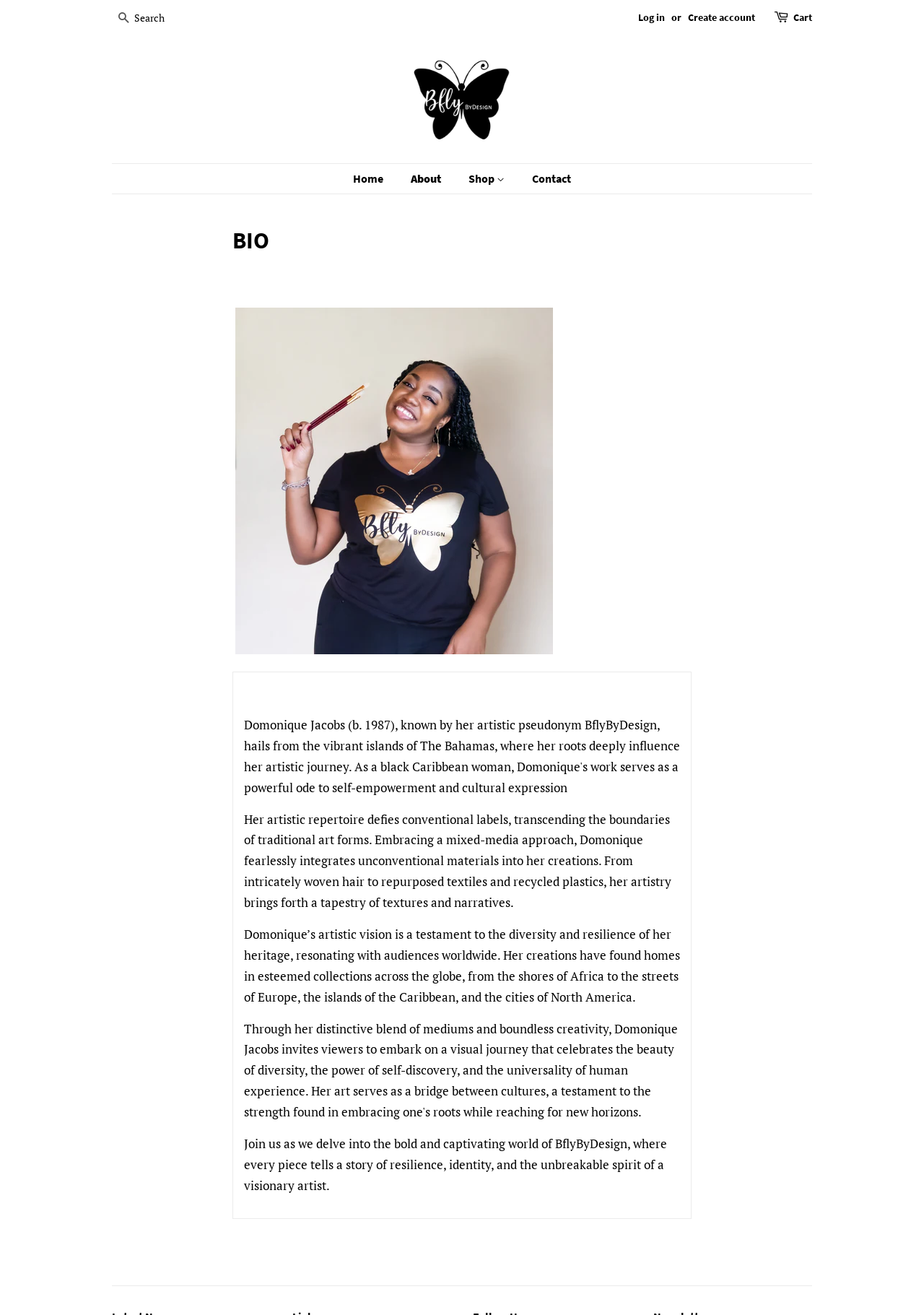What is the theme of the artist's work?
Please provide a single word or phrase in response based on the screenshot.

Self-empowerment and cultural expression